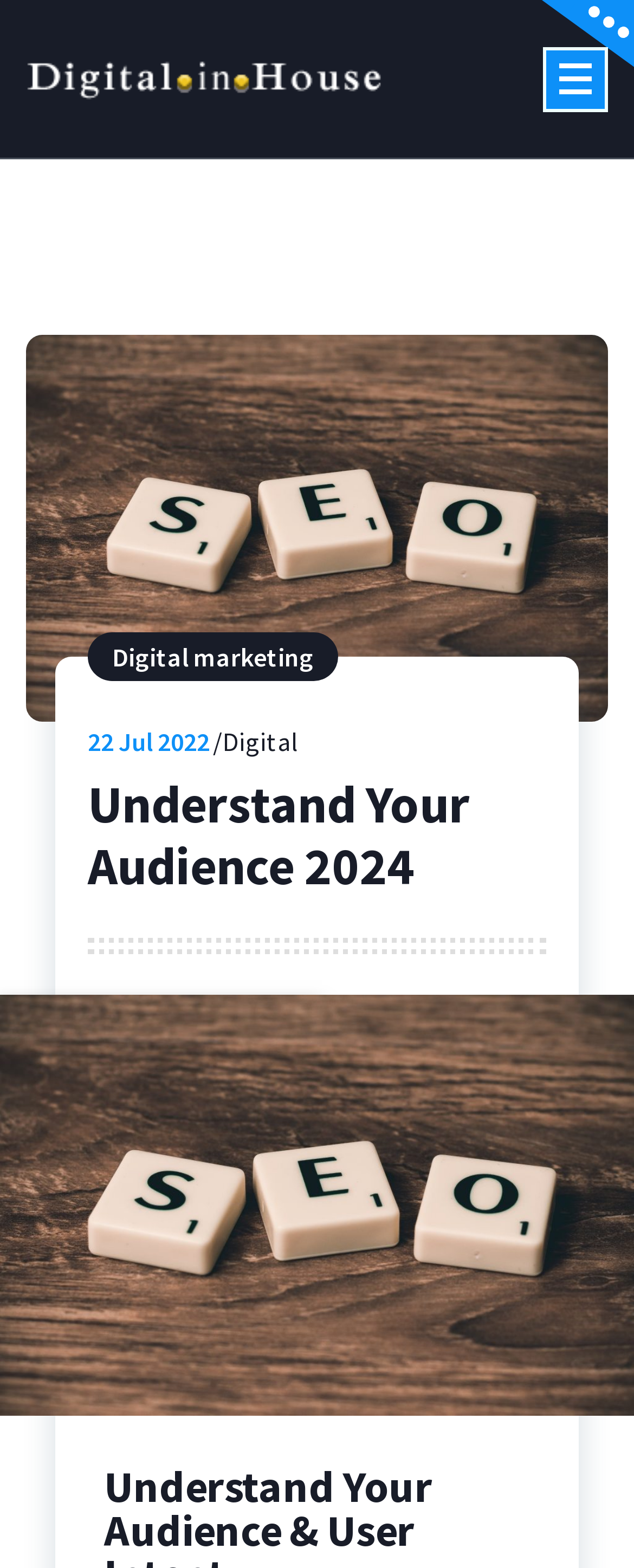Answer succinctly with a single word or phrase:
What is the name of the company?

Digital In House